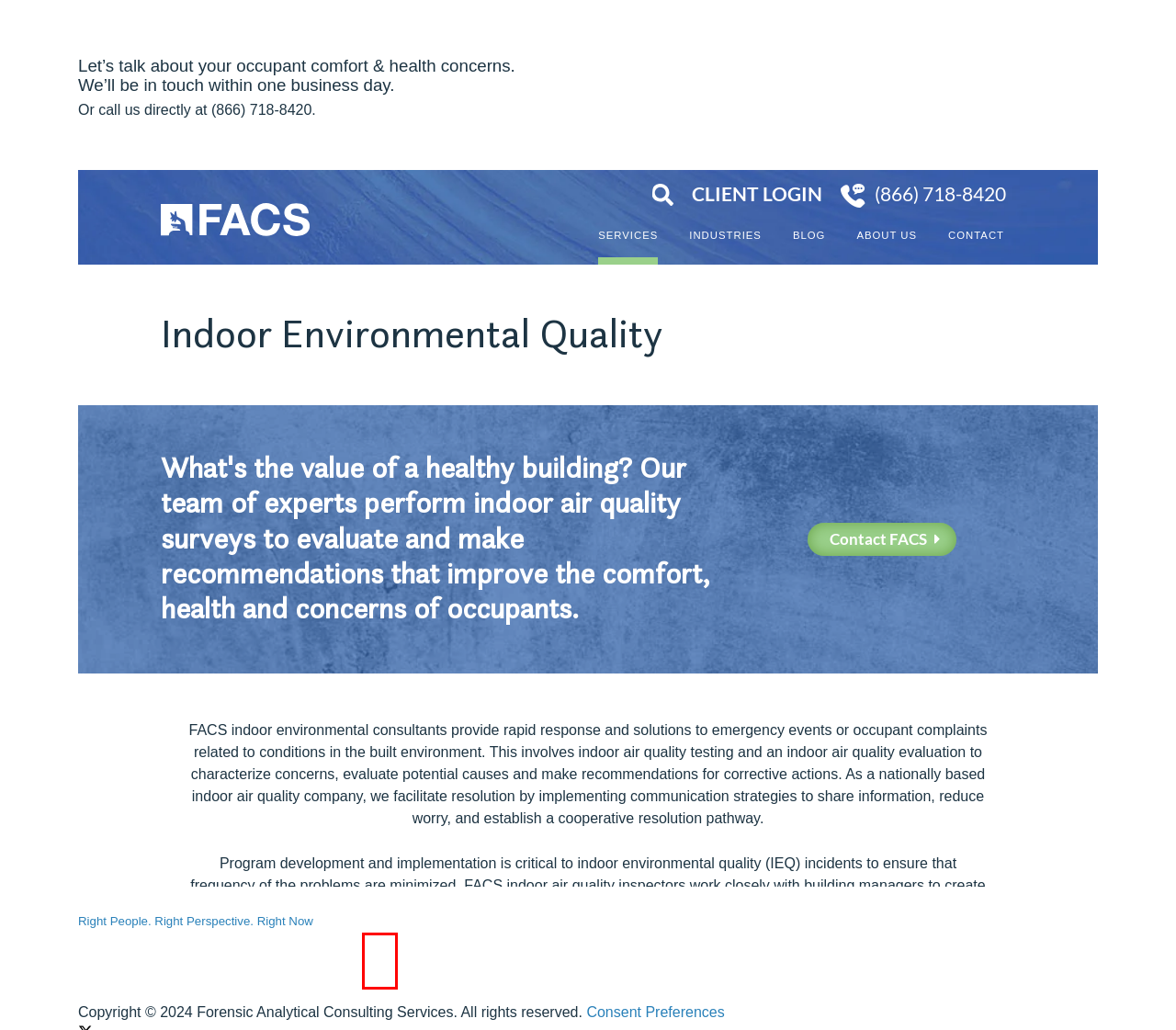Review the screenshot of a webpage which includes a red bounding box around an element. Select the description that best fits the new webpage once the element in the bounding box is clicked. Here are the candidates:
A. Contact Forensic Analytical To Speak With An Environmental Health Expert
B. Terms of Service - Forensic Analytical Consulting Services
C. About Us | Forensic Analytical Consulting Services
D. Cookie Policy - Forensic Analytical Consulting Services
E. FIRM - Emergency Incident Response Management Platform
F. Environmental Health & Safety Blog | Forensic Analytical Consulting Services
G. FACS Data Subject Access Request (DSAR) Form
H. Privacy Policy - Forensic Analytical Consulting Services

E